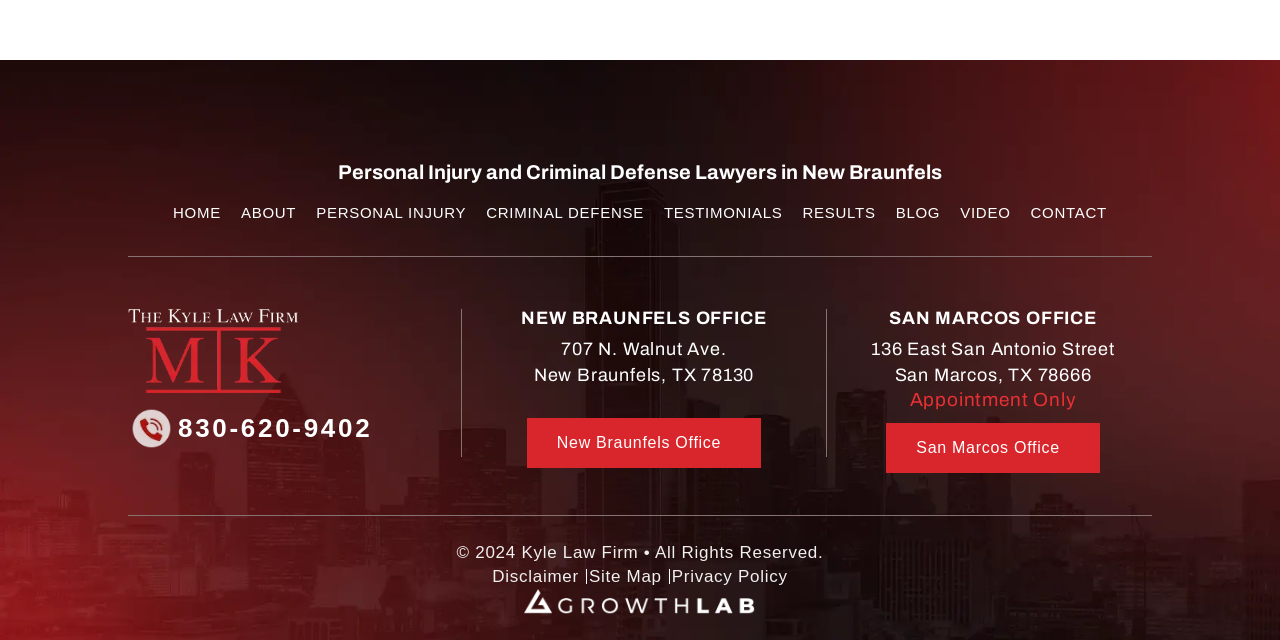Please locate the bounding box coordinates of the element that should be clicked to achieve the given instruction: "Read more about 'D.C. Edwards Garage'".

None